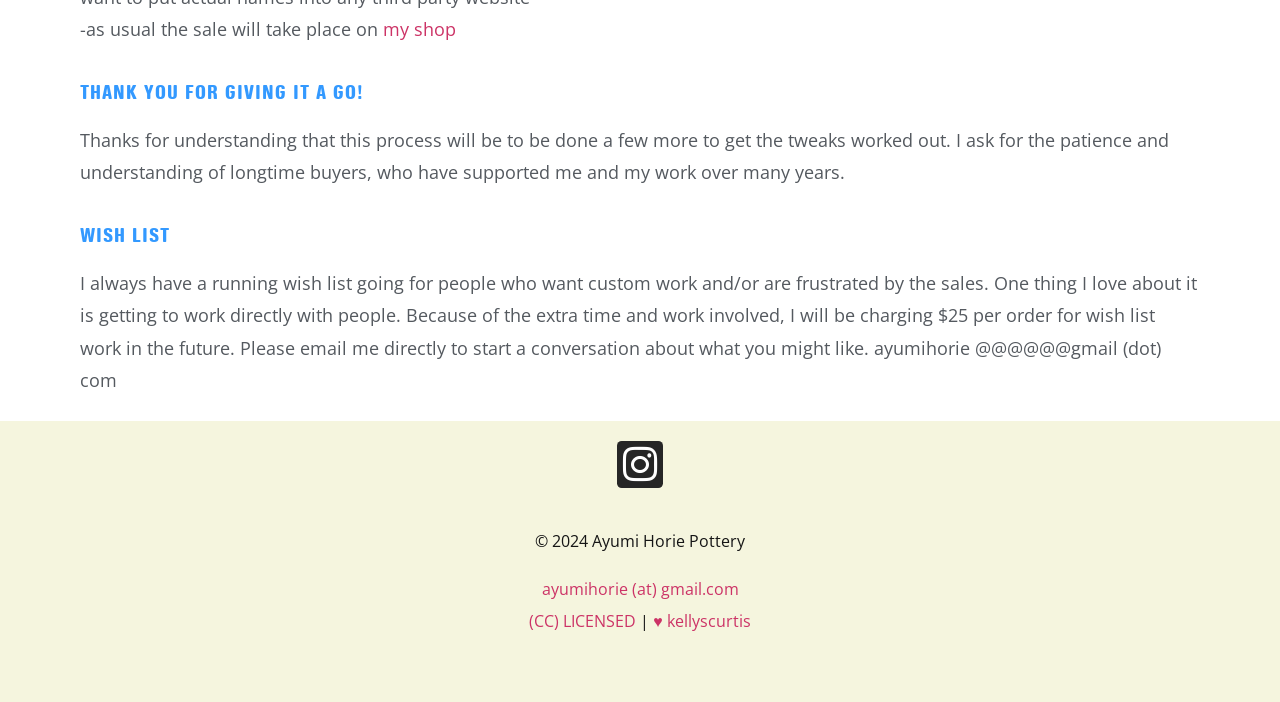Answer the question briefly using a single word or phrase: 
What is the author's profession?

Pottery